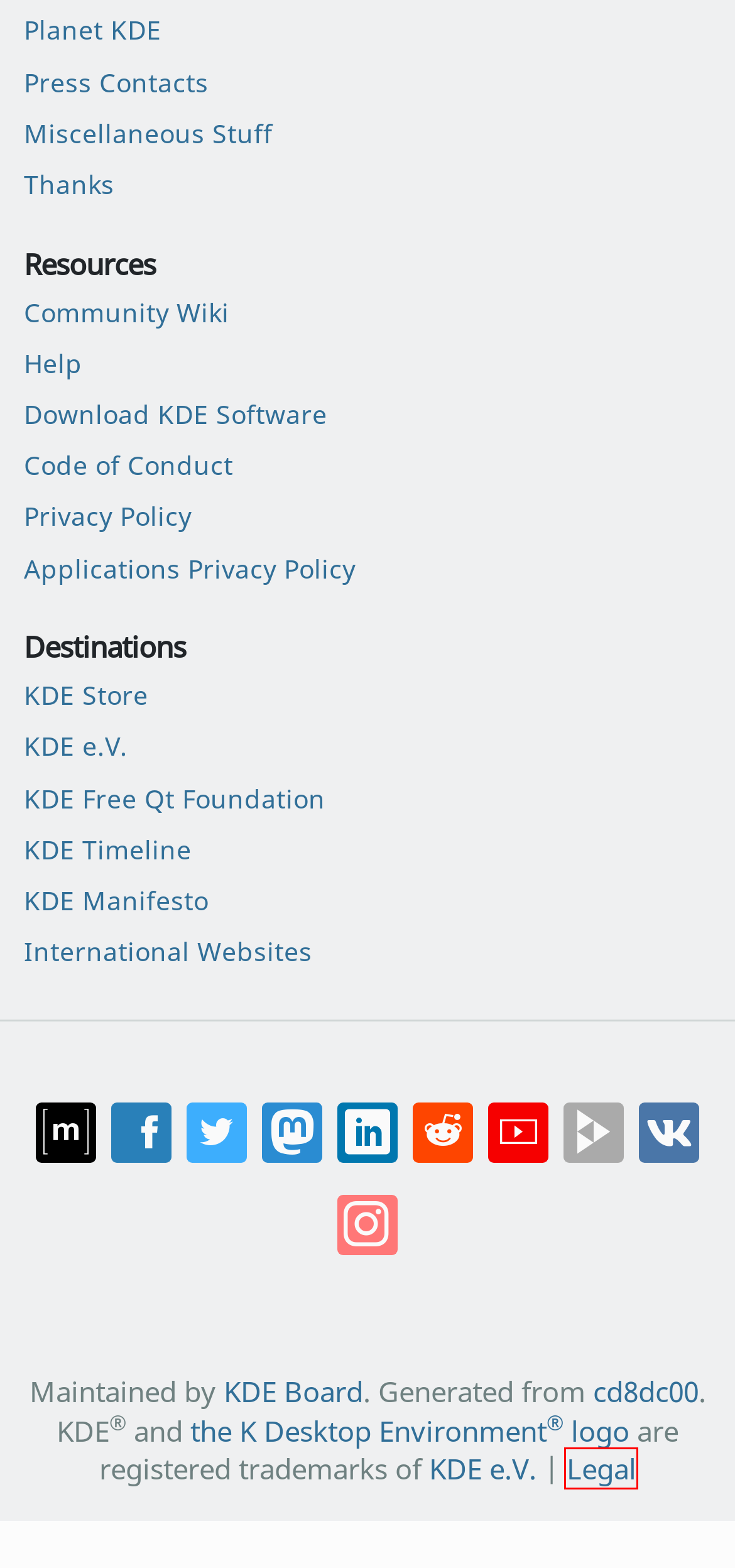Look at the screenshot of a webpage that includes a red bounding box around a UI element. Select the most appropriate webpage description that matches the page seen after clicking the highlighted element. Here are the candidates:
A. KDE Software Privacy Policy - KDE Community
B. The KDE Manifesto
C. KDE e.V. Homepage
D. Help & Support for KDE Software - KDE Community
E. Press Contact - KDE Community
F. Impressum kde.org - KDE Community
G. English - Planet KDE
H. Miscellaneous KDE Resources - KDE Community

F